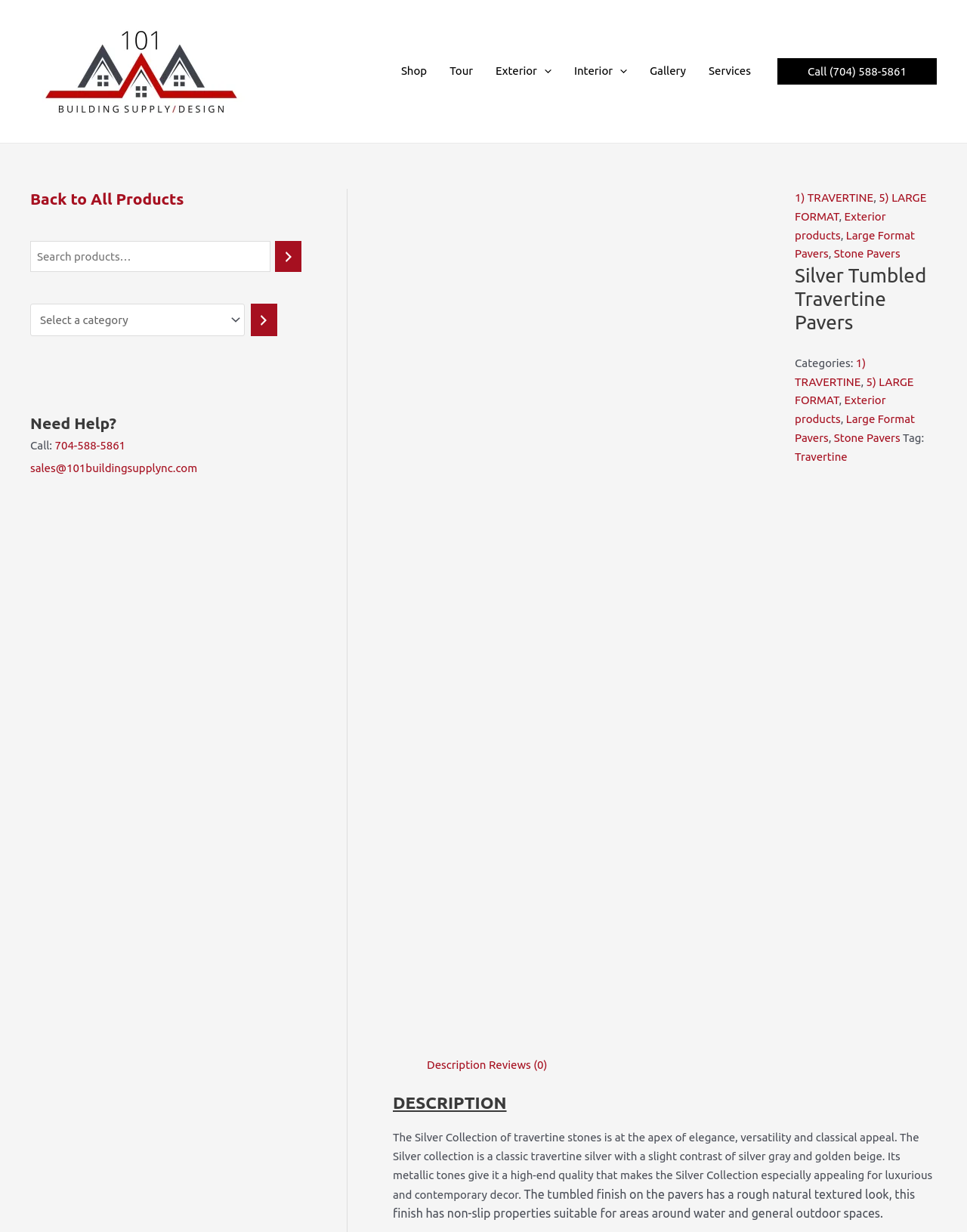Give a complete and precise description of the webpage's appearance.

This webpage is about Silver Tumbled Travertine Pavers, a type of luxurious and elegant stone pavers. At the top left, there is a logo and a link to "101 Building Supply & Design". Next to it, there is a navigation menu with links to "Shop", "Tour", "Exterior Menu Toggle", "Interior Menu Toggle", "Gallery", and "Services". 

On the top right, there is a phone number "Call (704) 588-5861" and a search bar with a search button. Below the search bar, there is a category selection dropdown menu and a "Go to category" button.

The main content of the webpage is divided into two sections. On the left, there is a section with a heading "Need Help?" that provides contact information, including a phone number and an email address. Below it, there is a figure with multiple images of the Silver Travertine French Pattern pavers.

On the right, there is a section with a heading "Silver Tumbled Travertine Pavers" that provides detailed information about the product. It includes a description of the product, its categories, and tags. The description explains that the Silver Collection of travertine stones is elegant, versatile, and has a classical appeal, with a slight contrast of silver gray and golden beige. It also mentions that the tumbled finish on the pavers has a rough natural textured look and non-slip properties, making it suitable for areas around water and general outdoor spaces.

Below the description, there are multiple links to related products and categories, including "TRAVERTINE", "LARGE FORMAT", "Exterior products", "Large Format Pavers", and "Stone Pavers". There is also a tab list with two tabs, "Description" and "Reviews (0)", which allows users to switch between the product description and reviews.